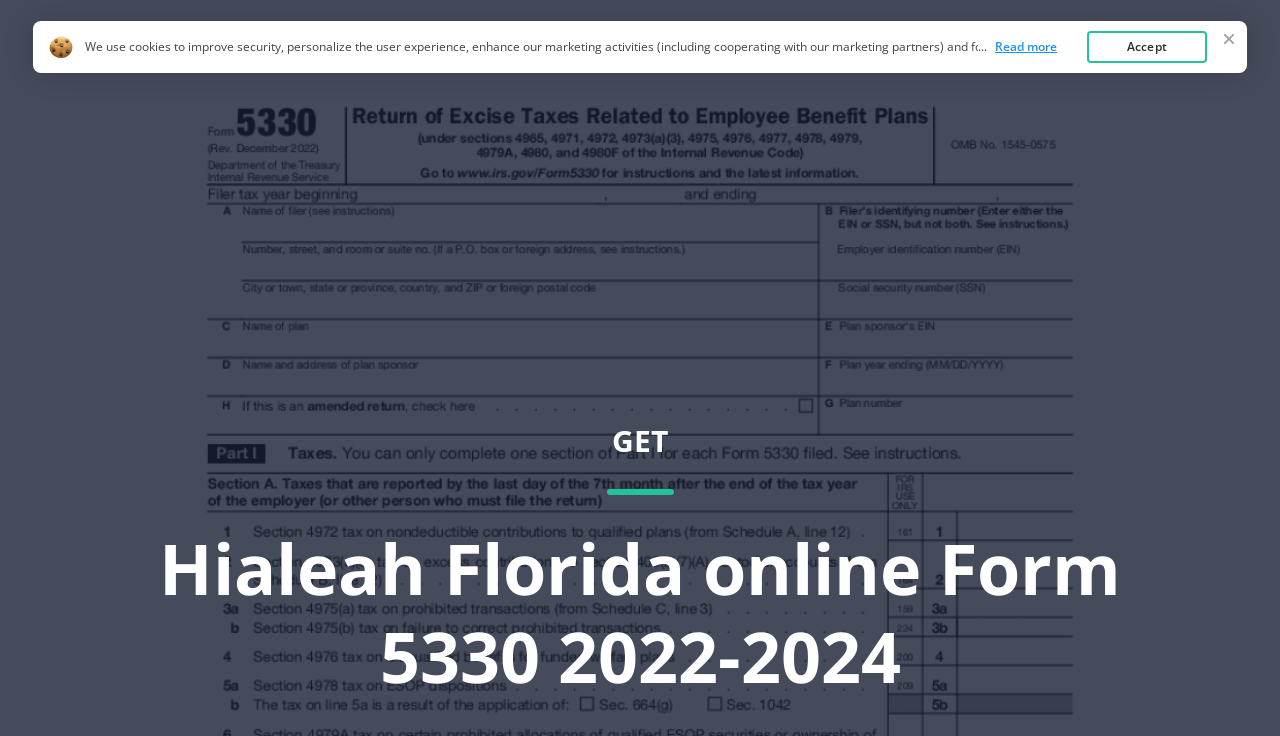What is the city related to the form?
Refer to the image and give a detailed response to the question.

I found the answer by looking at the Root Element's text which mentions 'Hialeah Florida online Form 5330'.